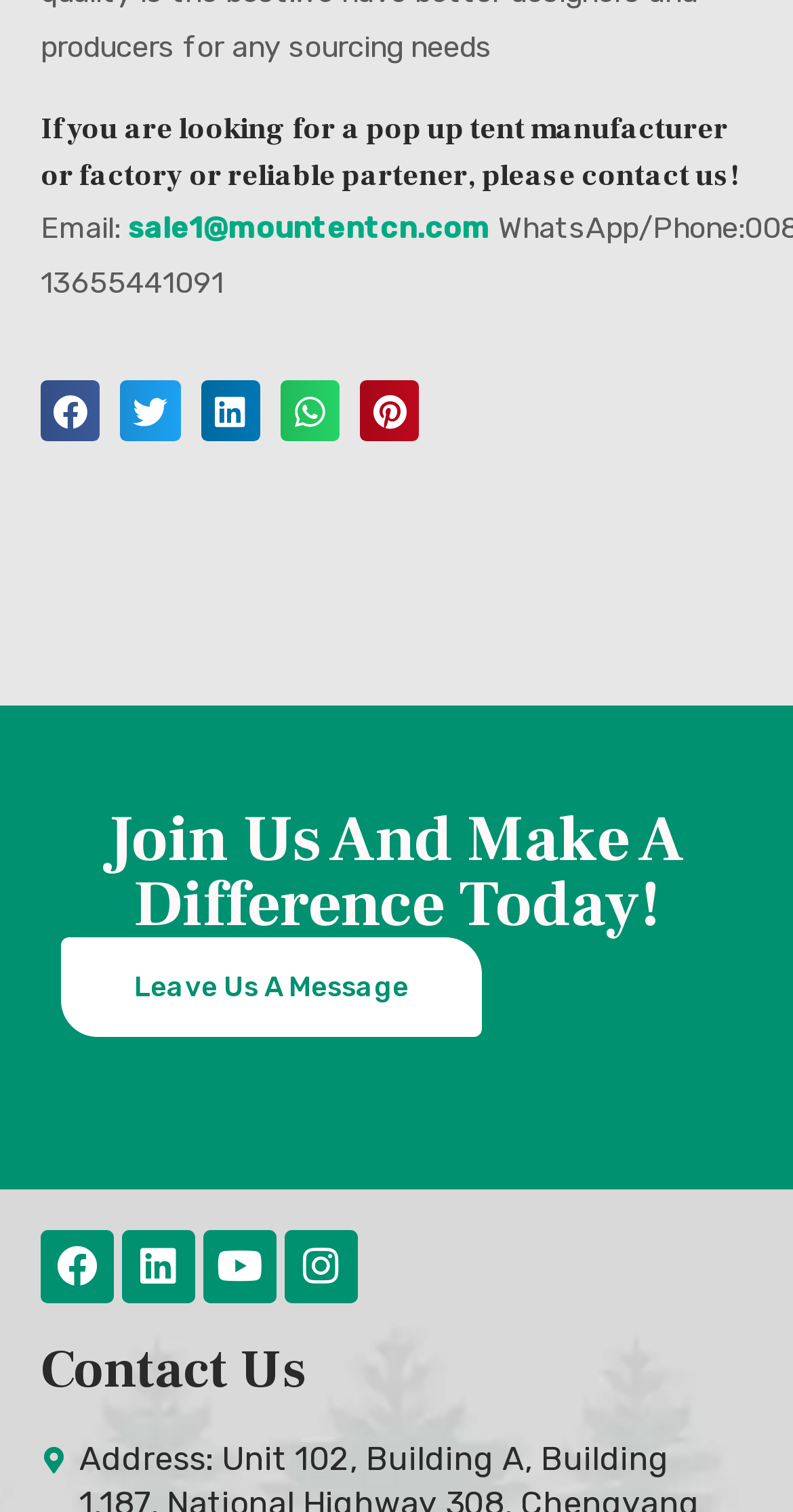Indicate the bounding box coordinates of the element that must be clicked to execute the instruction: "Visit Facebook page". The coordinates should be given as four float numbers between 0 and 1, i.e., [left, top, right, bottom].

[0.051, 0.814, 0.144, 0.862]